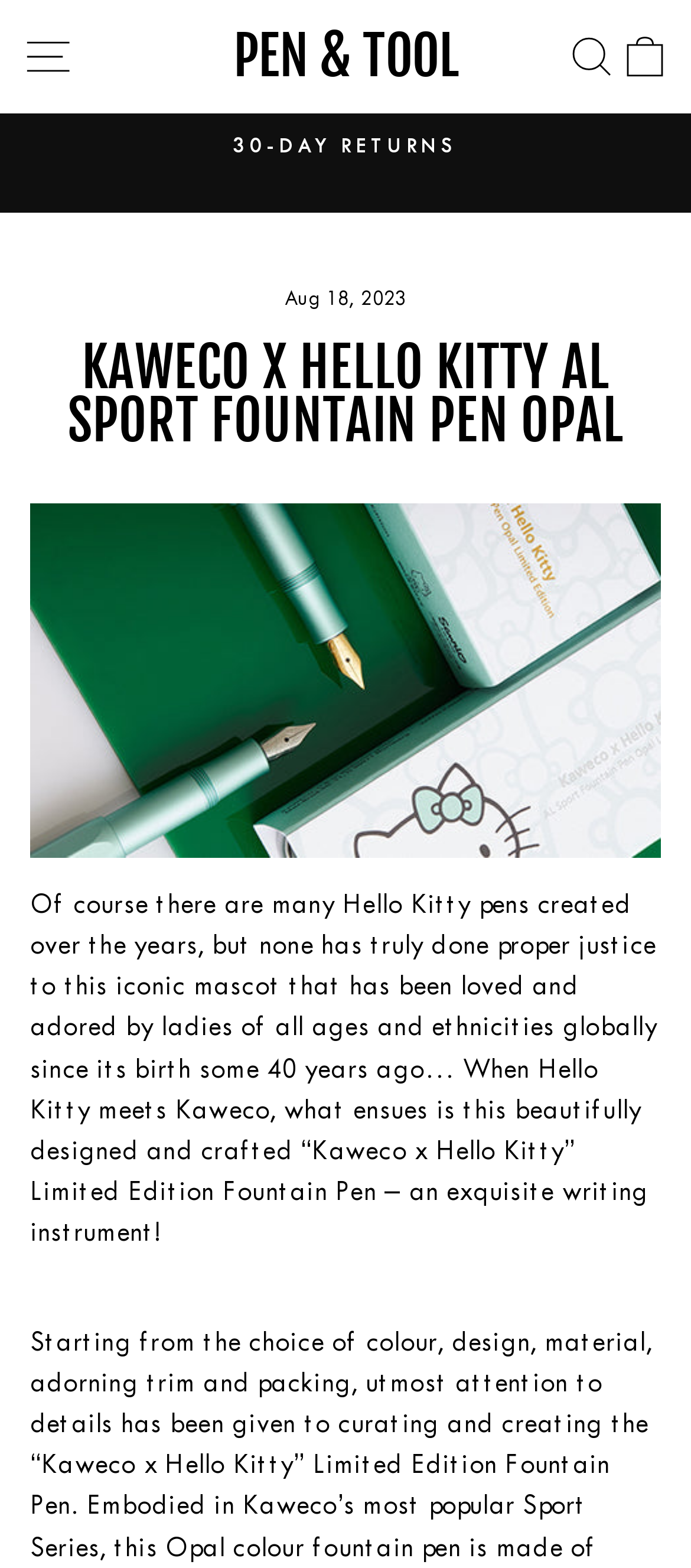What is the theme of the pen?
Identify the answer in the screenshot and reply with a single word or phrase.

Hello Kitty